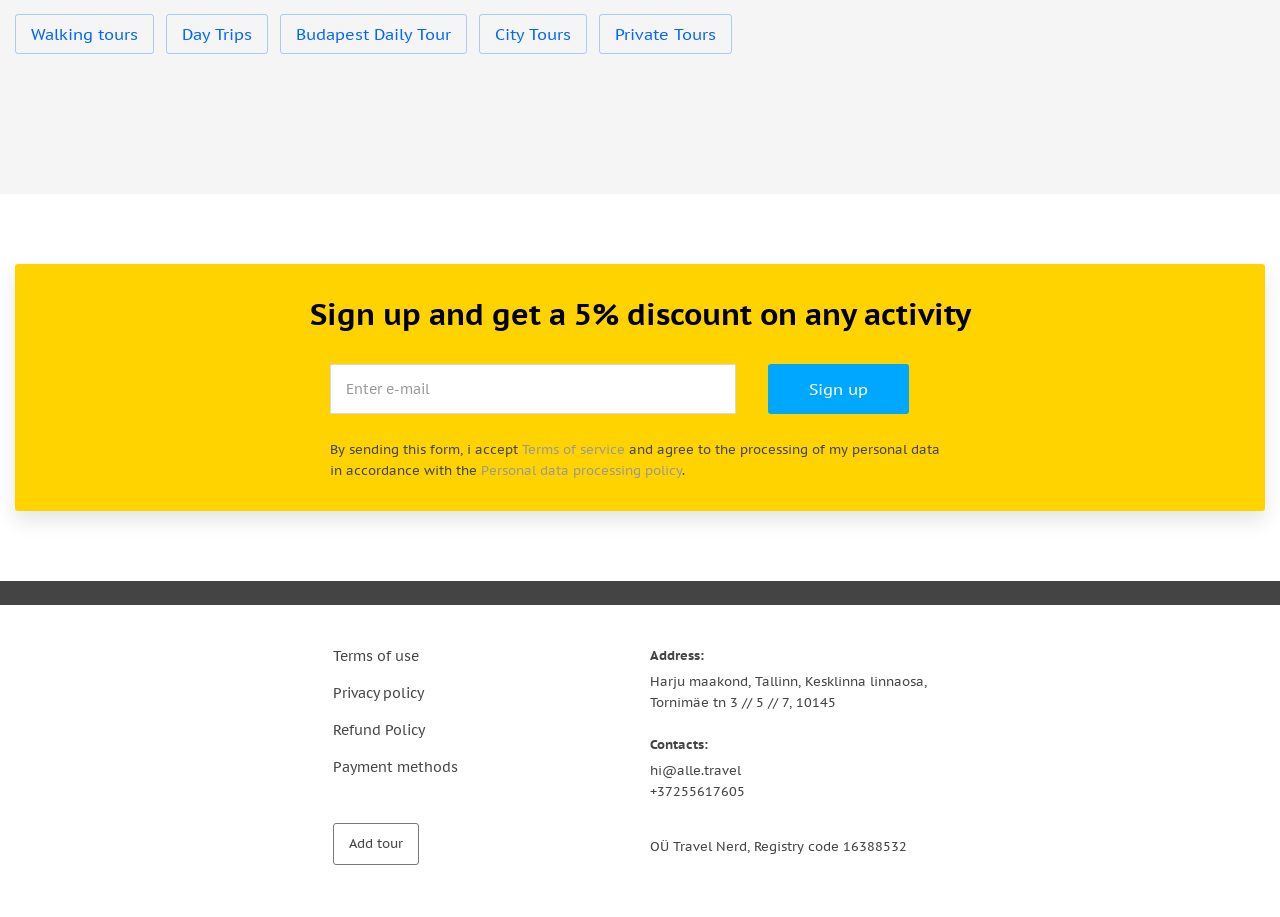Locate the bounding box coordinates of the clickable element to fulfill the following instruction: "Add a tour". Provide the coordinates as four float numbers between 0 and 1 in the format [left, top, right, bottom].

[0.26, 0.898, 0.327, 0.944]